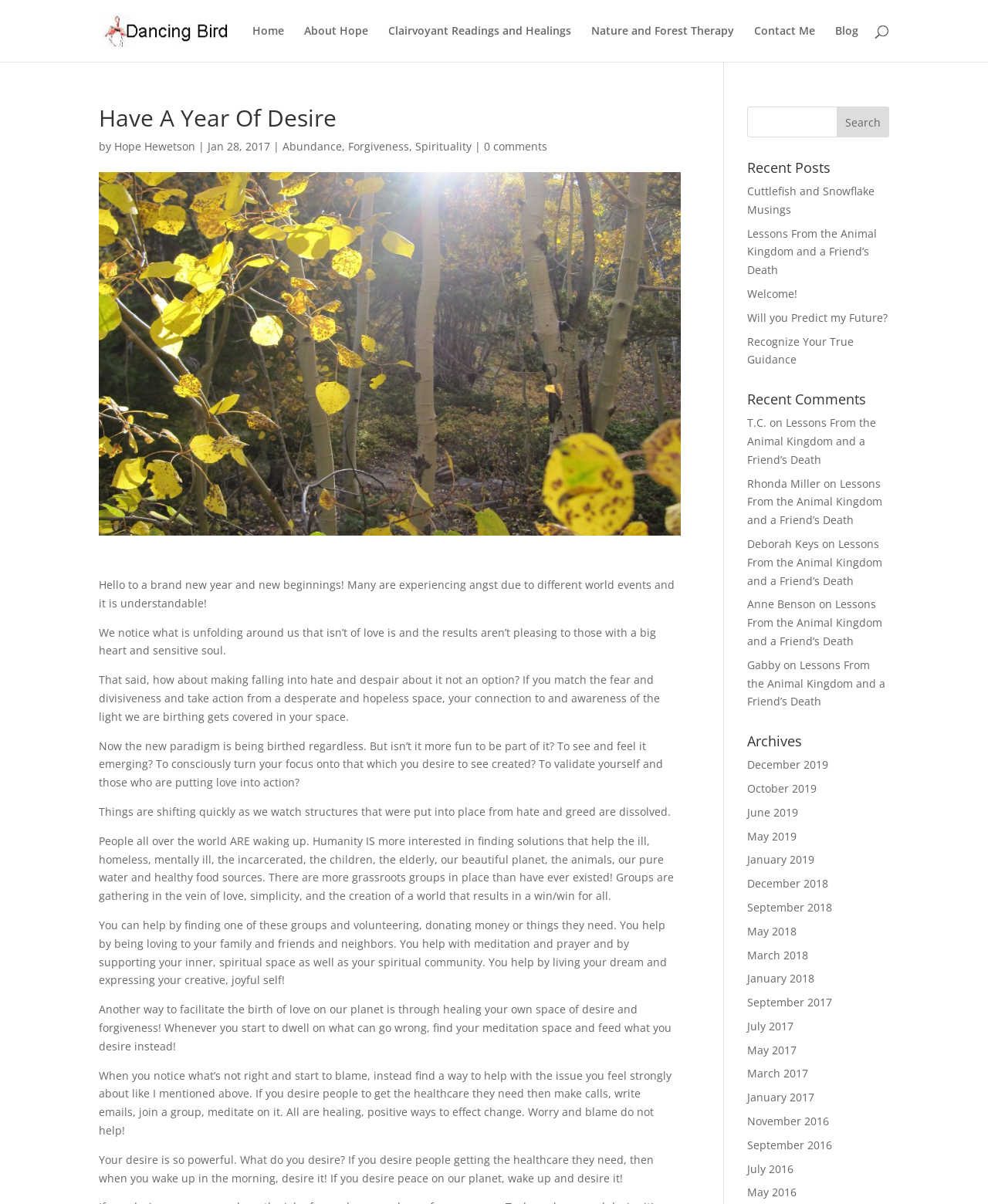What is the name of the author?
Your answer should be a single word or phrase derived from the screenshot.

Hope Hewetson